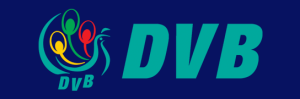Describe every aspect of the image in depth.

The image features the logo of DVB (Democratic Voice of Burma), an independent media organization based in Norway that primarily serves the Burmese community. The logo prominently displays the letters "DVB" in a bold, turquoise font against a dark blue background. Surrounding the lettering, there are colorful, abstract figures in red, yellow, green, and blue, symbolizing a diverse and vibrant community. This logo represents DVB's mission to promote freedom of expression and provide critical news and information to those in Myanmar and beyond.